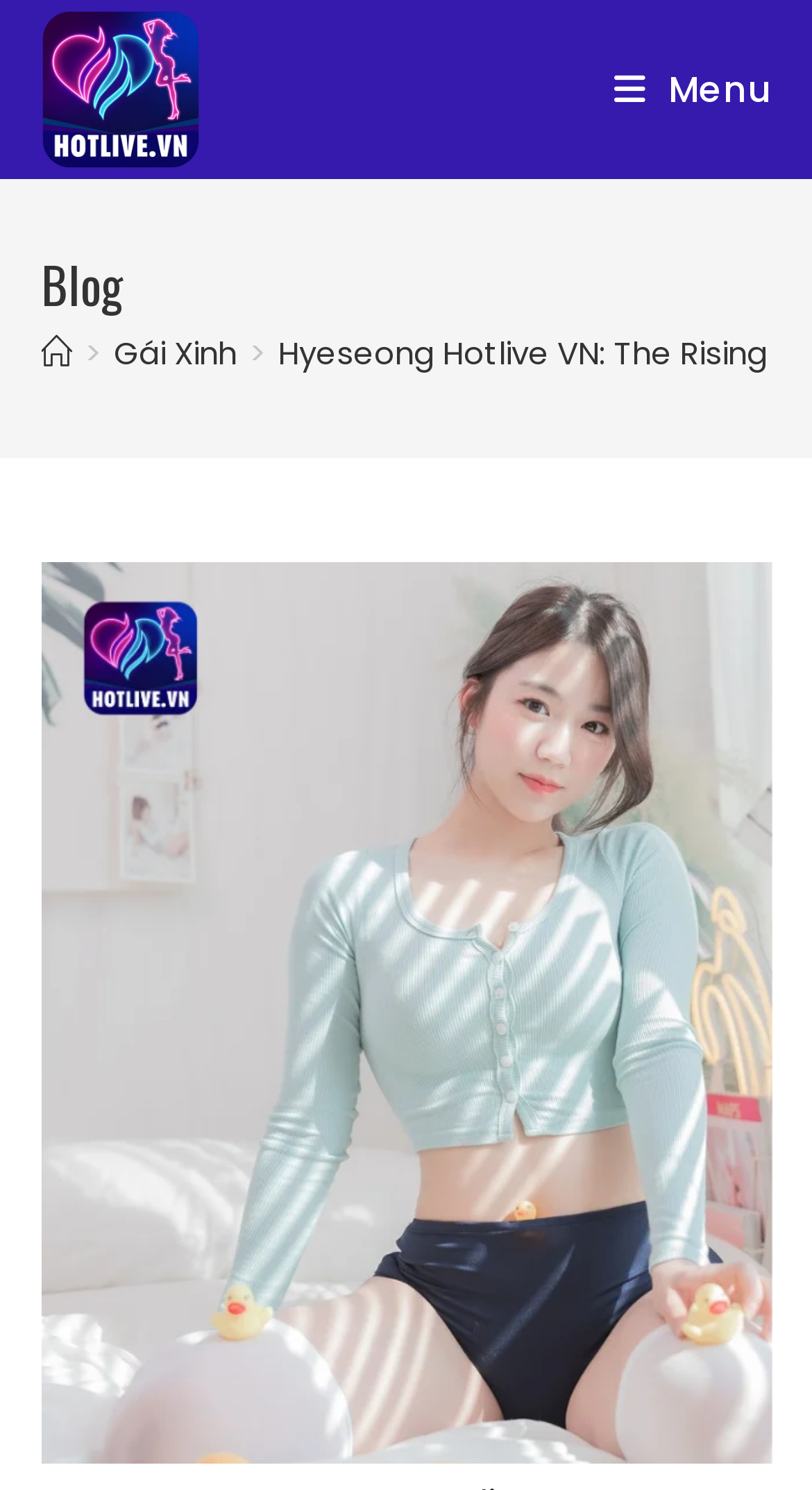Use a single word or phrase to respond to the question:
What is the logo of the website?

hotlive-logo